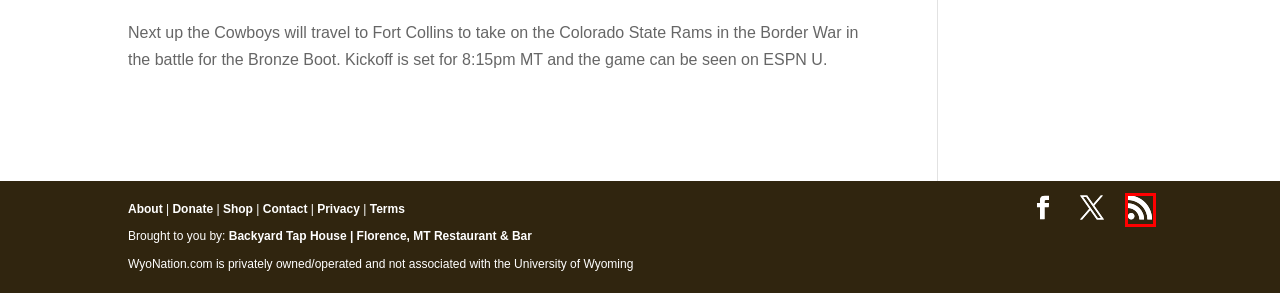Analyze the webpage screenshot with a red bounding box highlighting a UI element. Select the description that best matches the new webpage after clicking the highlighted element. Here are the options:
A. Contact Us | Wyoming Cowboys Athletics
B. About Wyonation.com | Information | Wyoming Cowboys Athletics
C. Author: Chad Smith | Wyoming Cowboys Athletics
D. Wyoming Cowboys Athletics
E. WyoNation Blog | Wyoming Cowboys Athletics
F. Wyoming Athletics Links | Wyoming Cowboys Athletics
G. WyoNation.com - User Control Panel - Privacy policy
H. WyoNation.com - User Control Panel - Terms of use

D